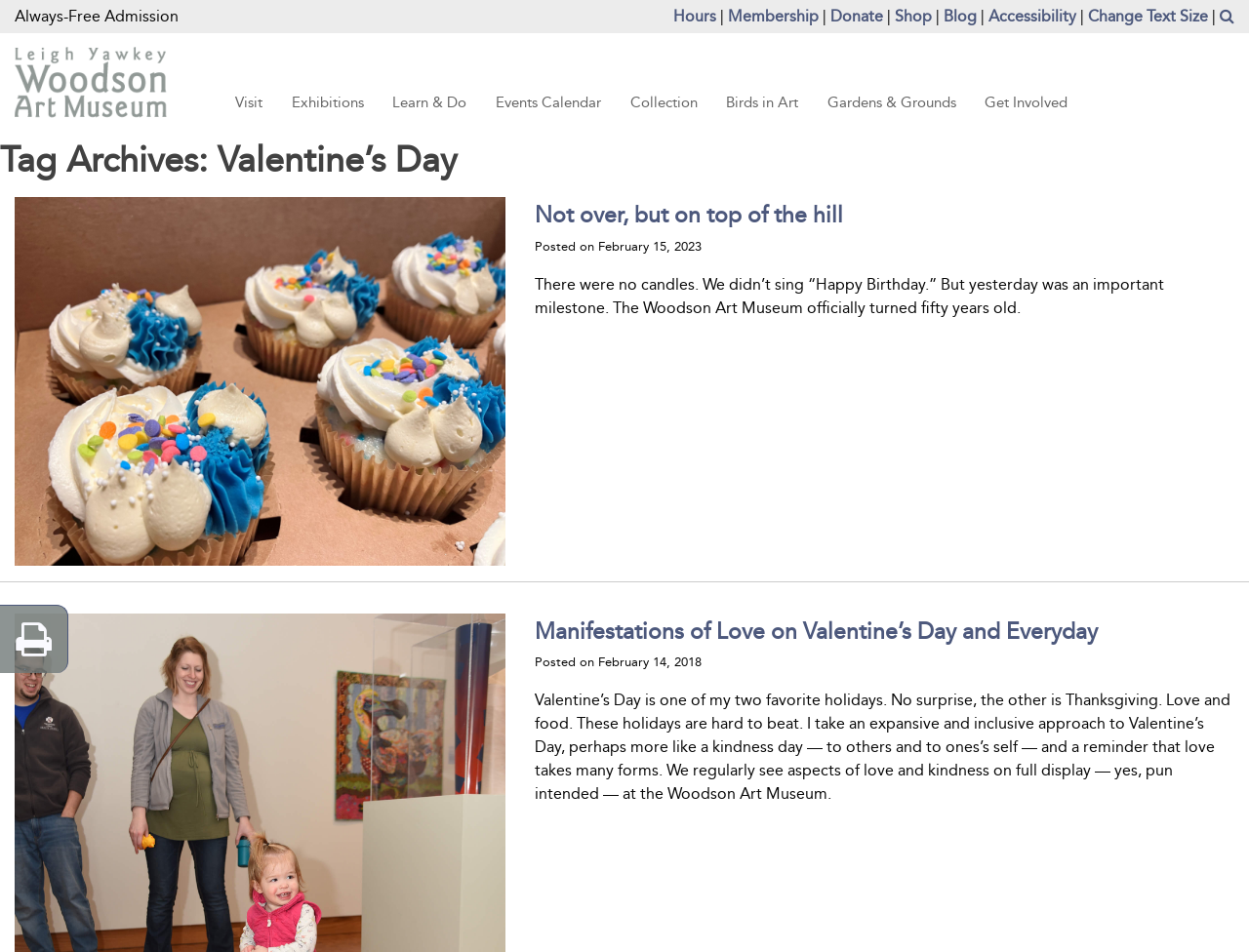Find the UI element described as: "Get Involved" and predict its bounding box coordinates. Ensure the coordinates are four float numbers between 0 and 1, [left, top, right, bottom].

[0.779, 0.075, 0.865, 0.139]